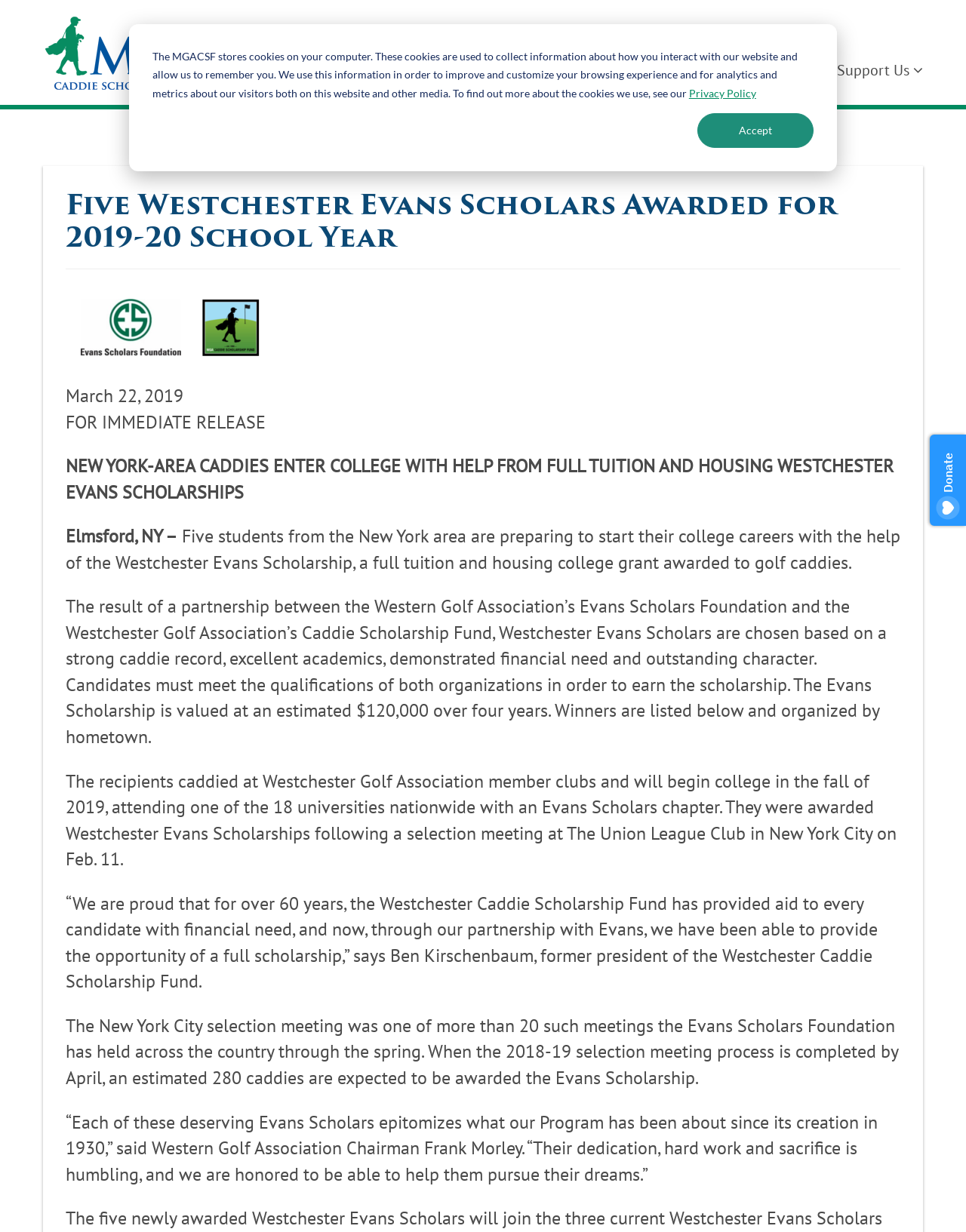Identify the bounding box of the UI component described as: "Accept".

[0.722, 0.092, 0.842, 0.12]